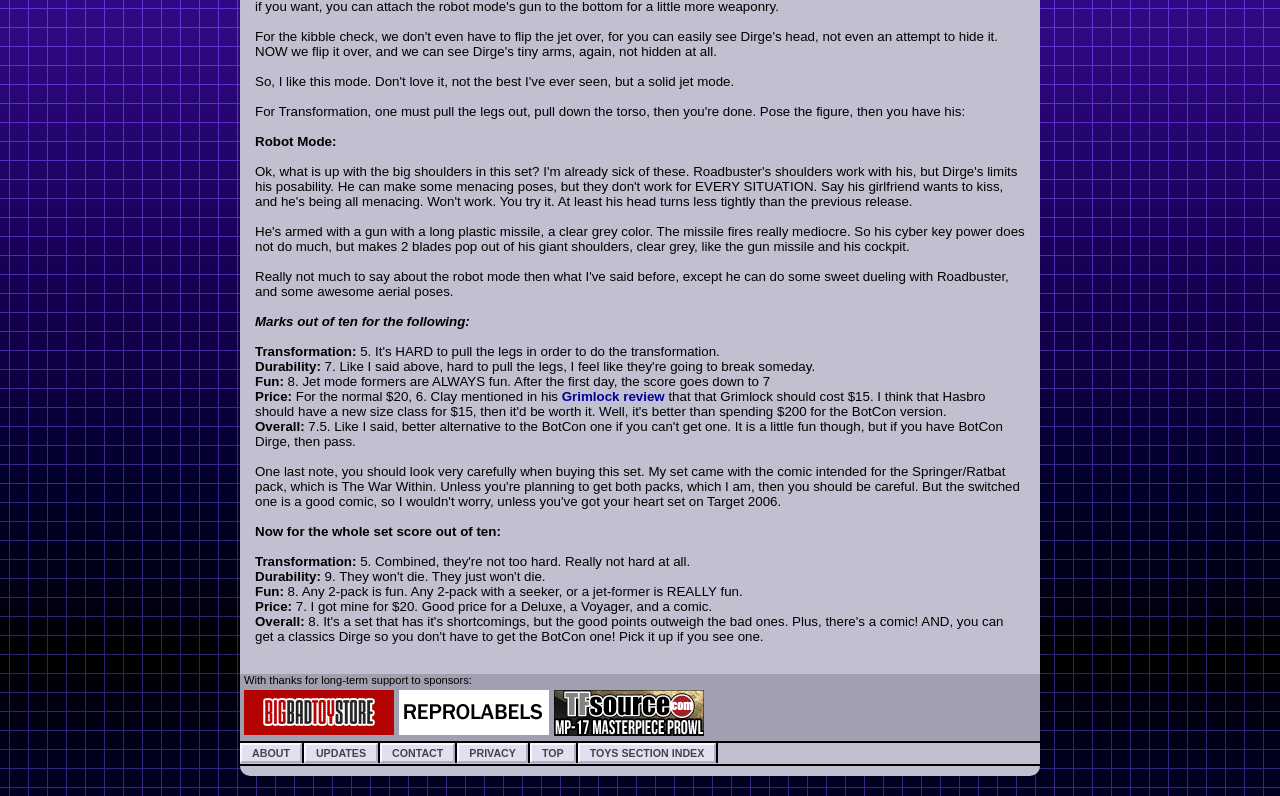What is the rating for Overall in the whole set?
Give a detailed response to the question by analyzing the screenshot.

The rating for Overall in the whole set is not explicitly mentioned on the webpage, although the ratings for individual categories are provided.